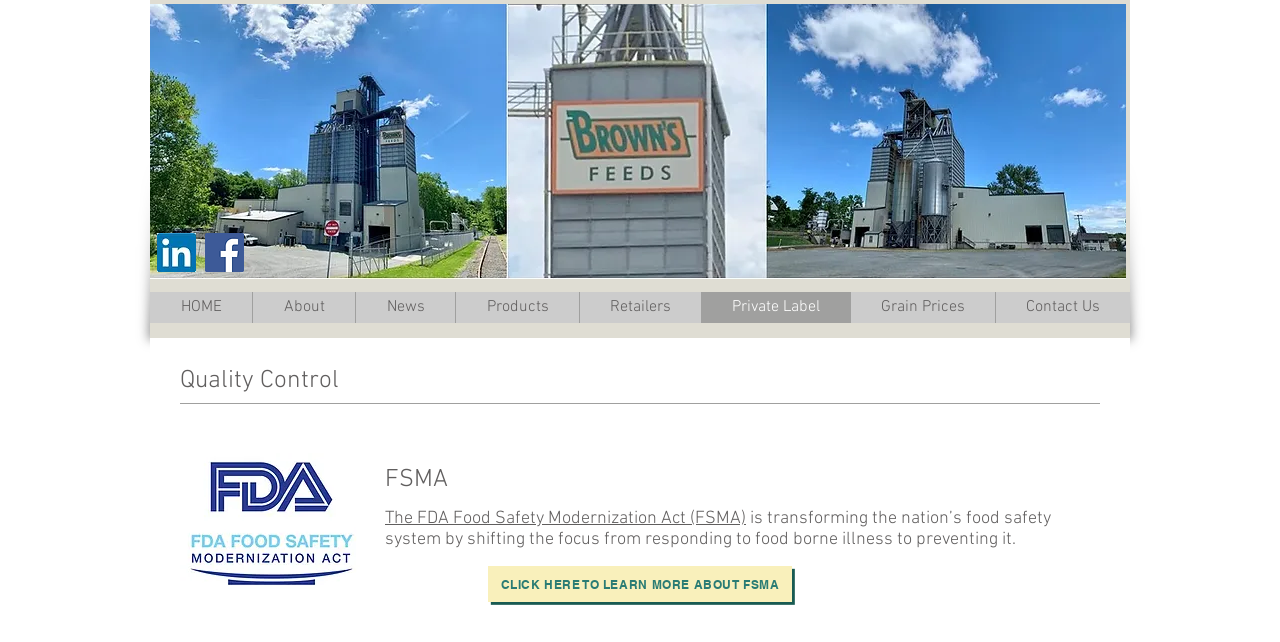Locate the bounding box coordinates of the element to click to perform the following action: 'Click the Facebook link'. The coordinates should be given as four float values between 0 and 1, in the form of [left, top, right, bottom].

[0.16, 0.363, 0.191, 0.424]